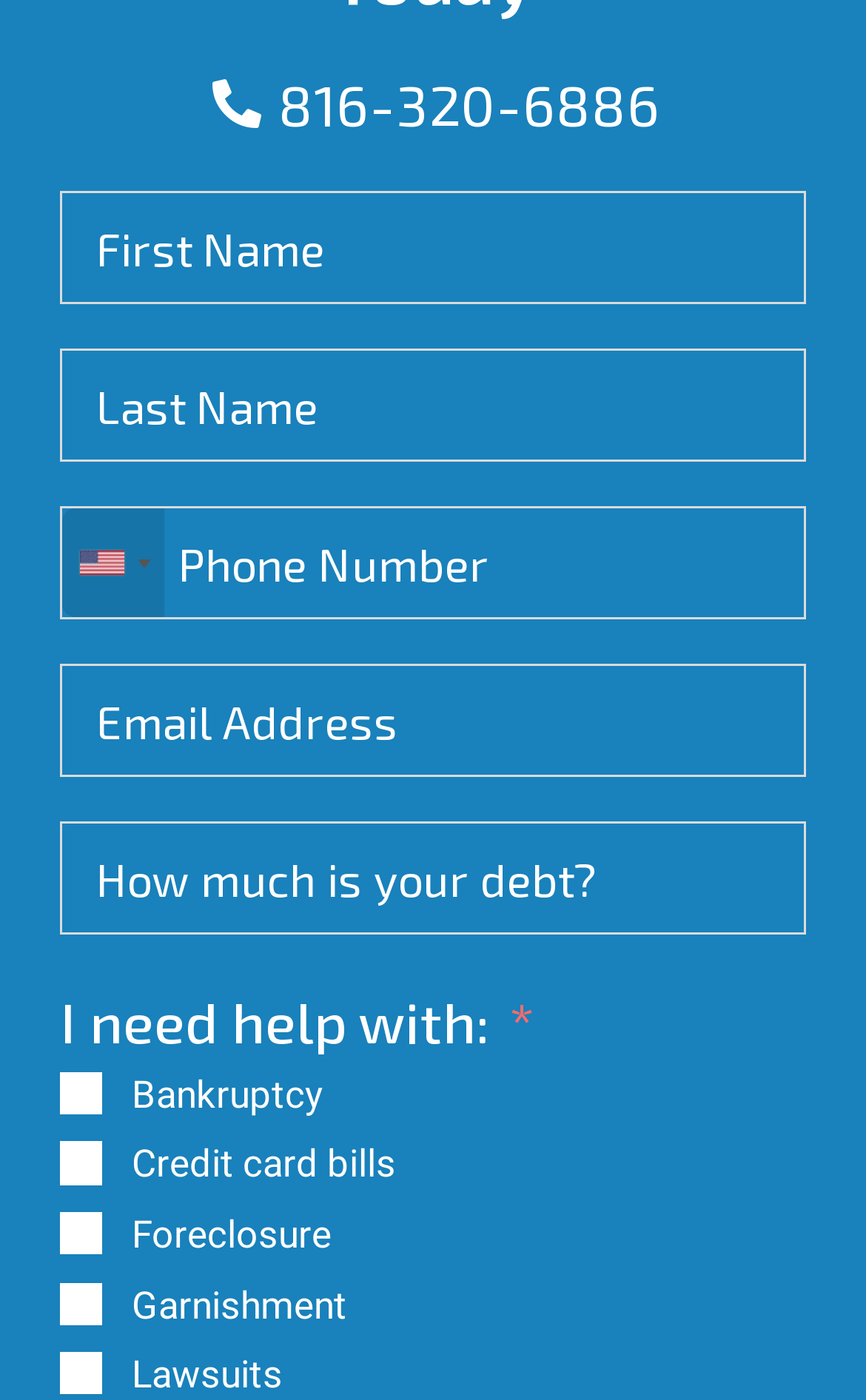Give the bounding box coordinates for this UI element: "name="phone" placeholder="Phone Number"". The coordinates should be four float numbers between 0 and 1, arranged as [left, top, right, bottom].

[0.07, 0.362, 0.93, 0.442]